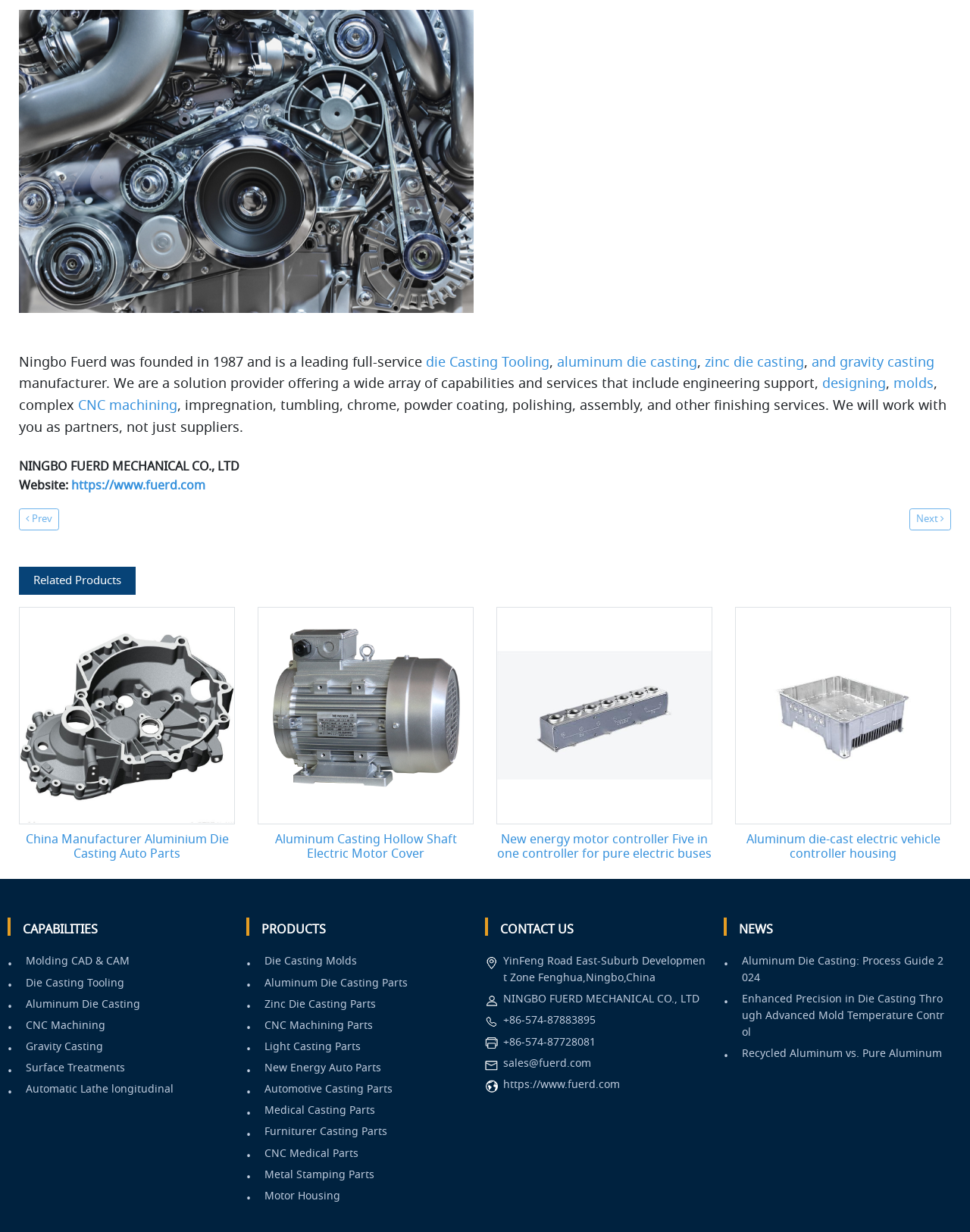Respond to the following question using a concise word or phrase: 
What is the company's contact information?

YinFeng Road East-Suburb Development Zone Fenghua,Ningbo,China